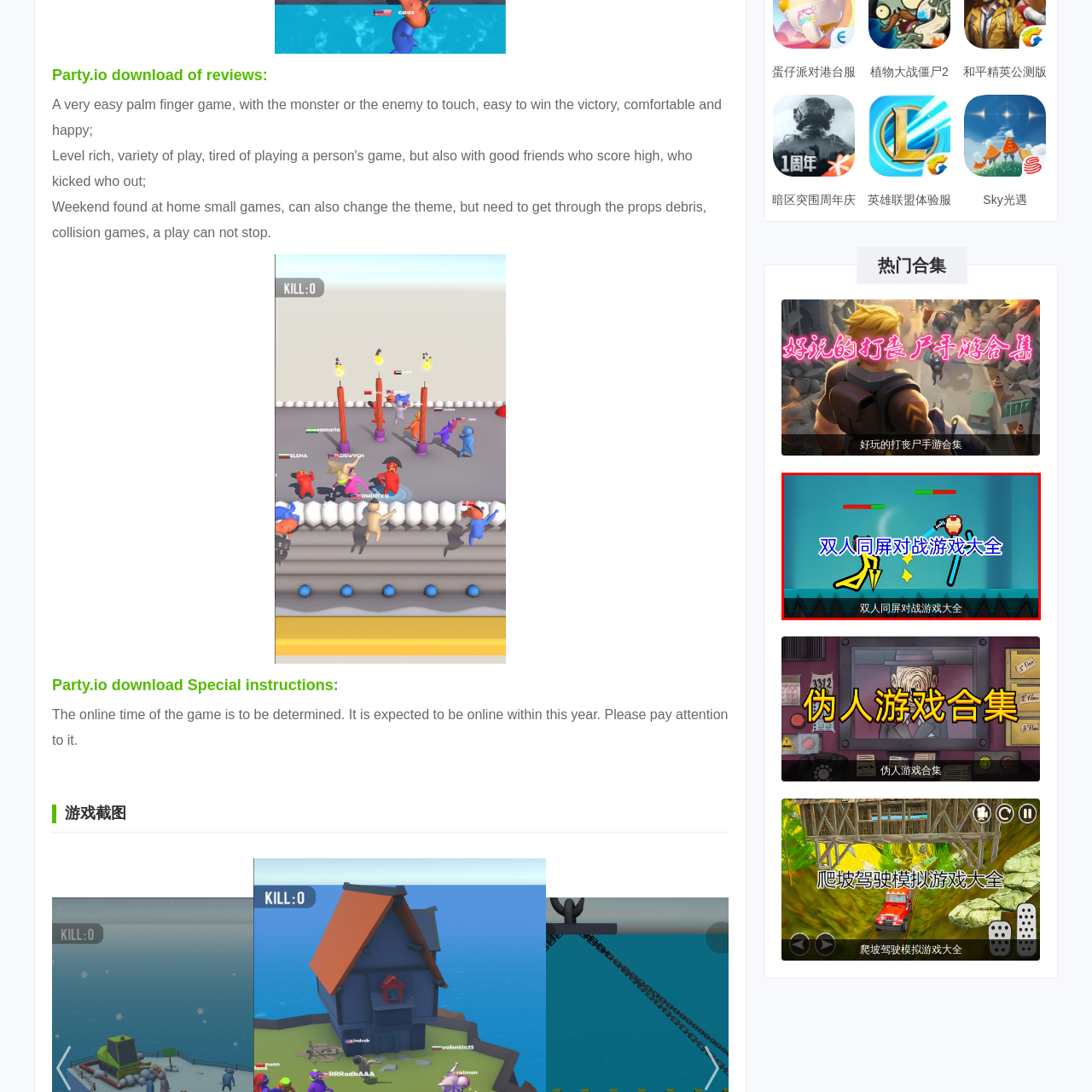Generate a thorough description of the part of the image enclosed by the red boundary.

The image showcases an engaging scene from a multiplayer action game characterized by its colorful and playful art style. Dominating the foreground are two animated figures engaged in a friendly battle, set against a vibrant blue background. One figure appears to be striking with a weapon, while the other is poised to counterattack. Above them, bold text in Chinese reads "双人同屏对战游戏大全," which translates to "Multiplayer Duel Battle Games Collection," highlighting the theme of competitive gameplay.

This dynamic visual invites players to enjoy various duel battles, emphasizing both fun and competition. The image successfully captures the essence of multiplayer action in gaming, attracting enthusiasts looking for exciting titles to play with friends or family. The playful atmosphere, combined with the action-packed portrayal of the characters, reflects the enjoyment and energy of multiplayer gaming experiences.